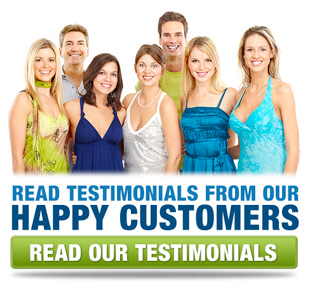What is the purpose of the text banner?
Can you provide a detailed and comprehensive answer to the question?

The text banner says 'READ TESTIMONIALS FROM OUR HAPPY CUSTOMERS' and has a call-to-action button, which suggests that its purpose is to encourage viewers to read testimonials from satisfied customers.